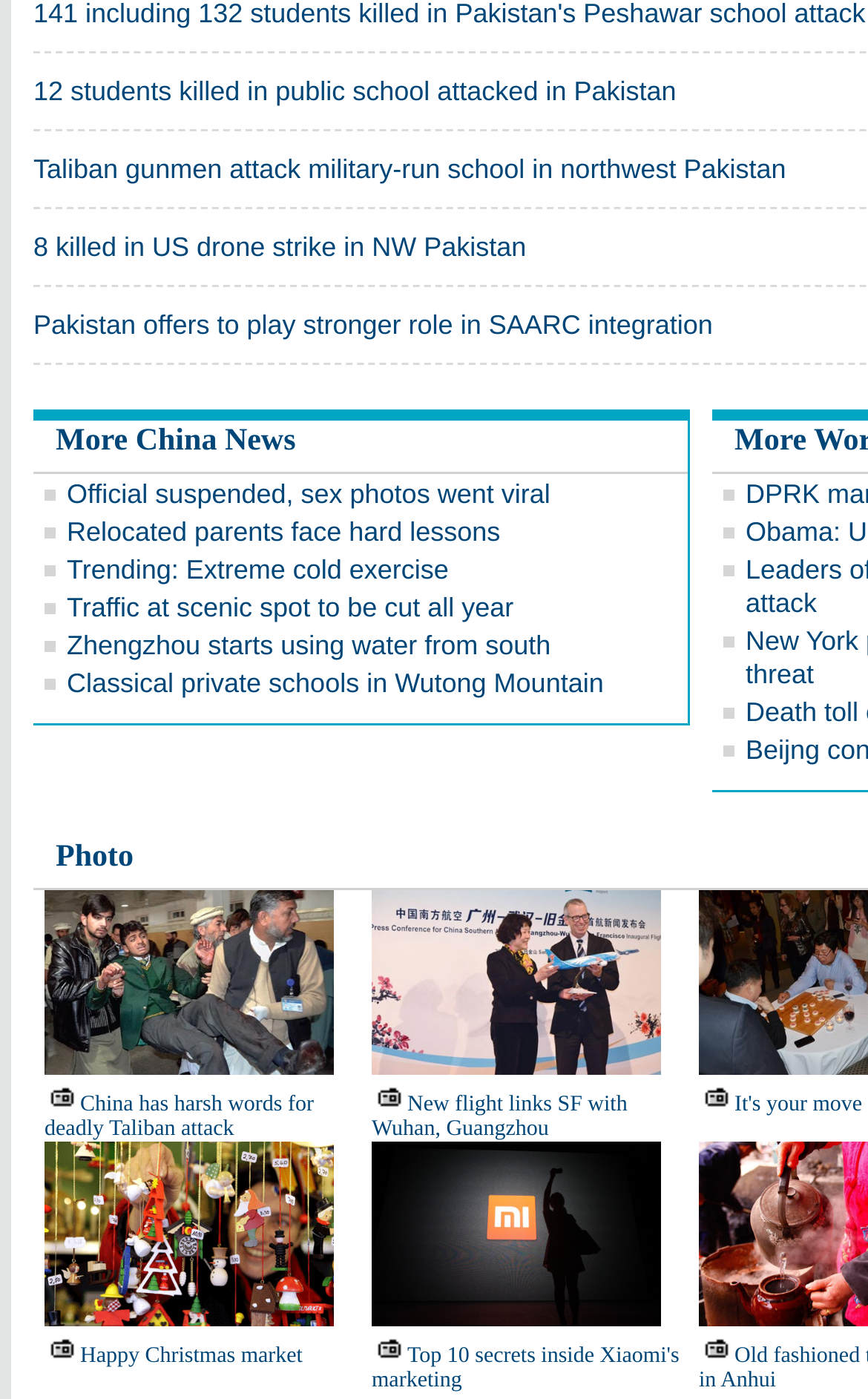Locate the bounding box coordinates of the element you need to click to accomplish the task described by this instruction: "Read about Xiaomi's marketing secrets".

[0.428, 0.961, 0.783, 0.996]